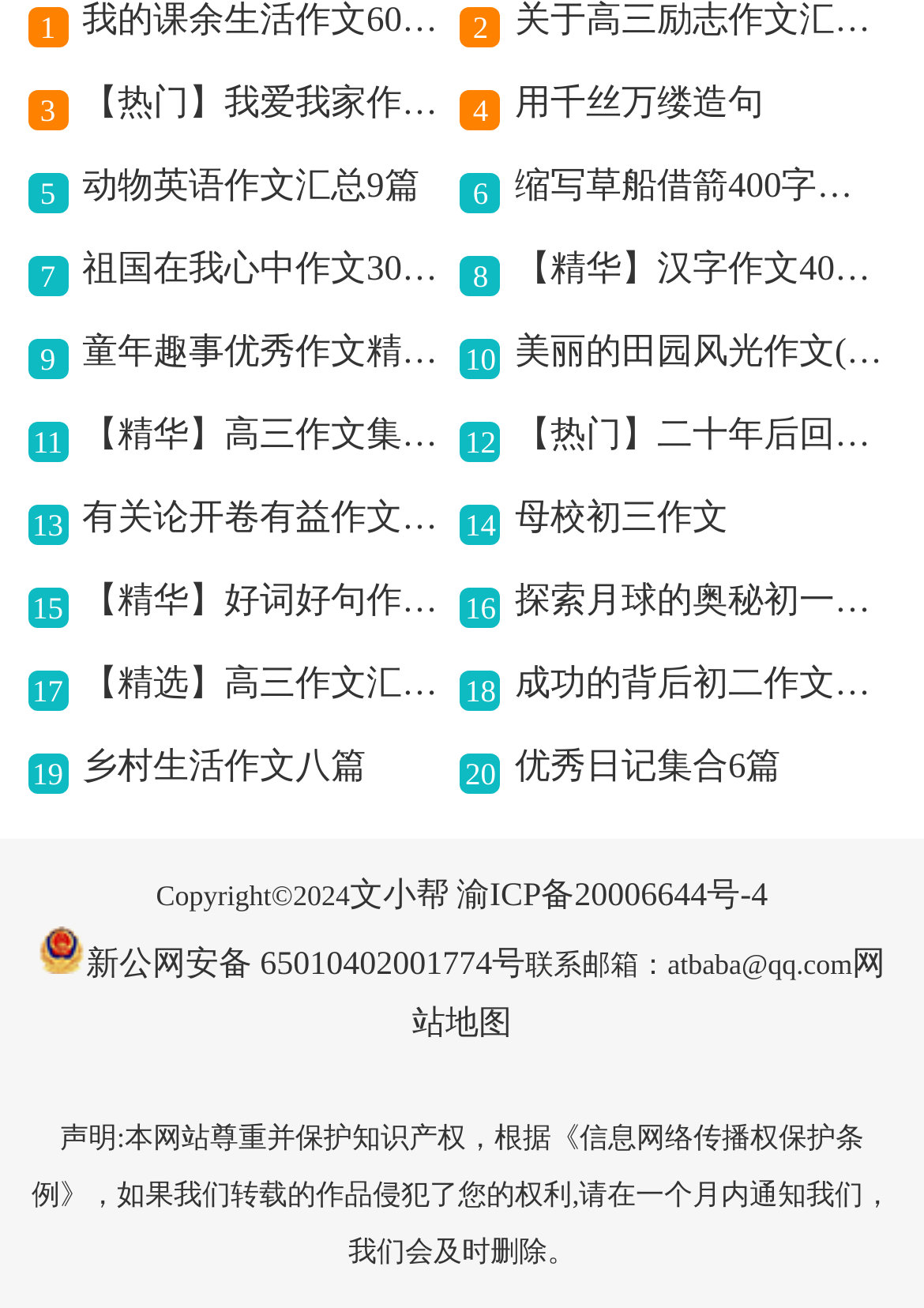Identify the bounding box for the UI element described as: "动物英语作文汇总9篇". The coordinates should be four float numbers between 0 and 1, i.e., [left, top, right, bottom].

[0.089, 0.121, 0.491, 0.164]